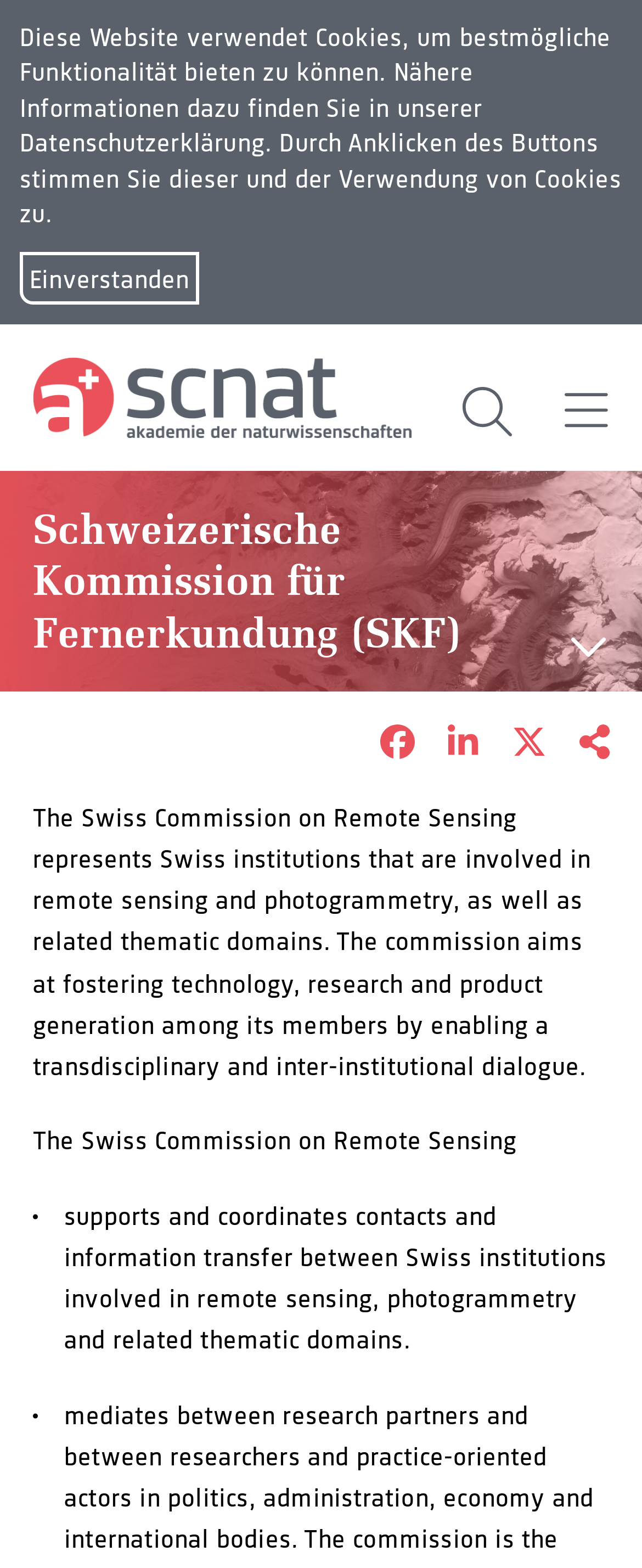Please specify the bounding box coordinates for the clickable region that will help you carry out the instruction: "Open the menu".

[0.876, 0.246, 0.949, 0.279]